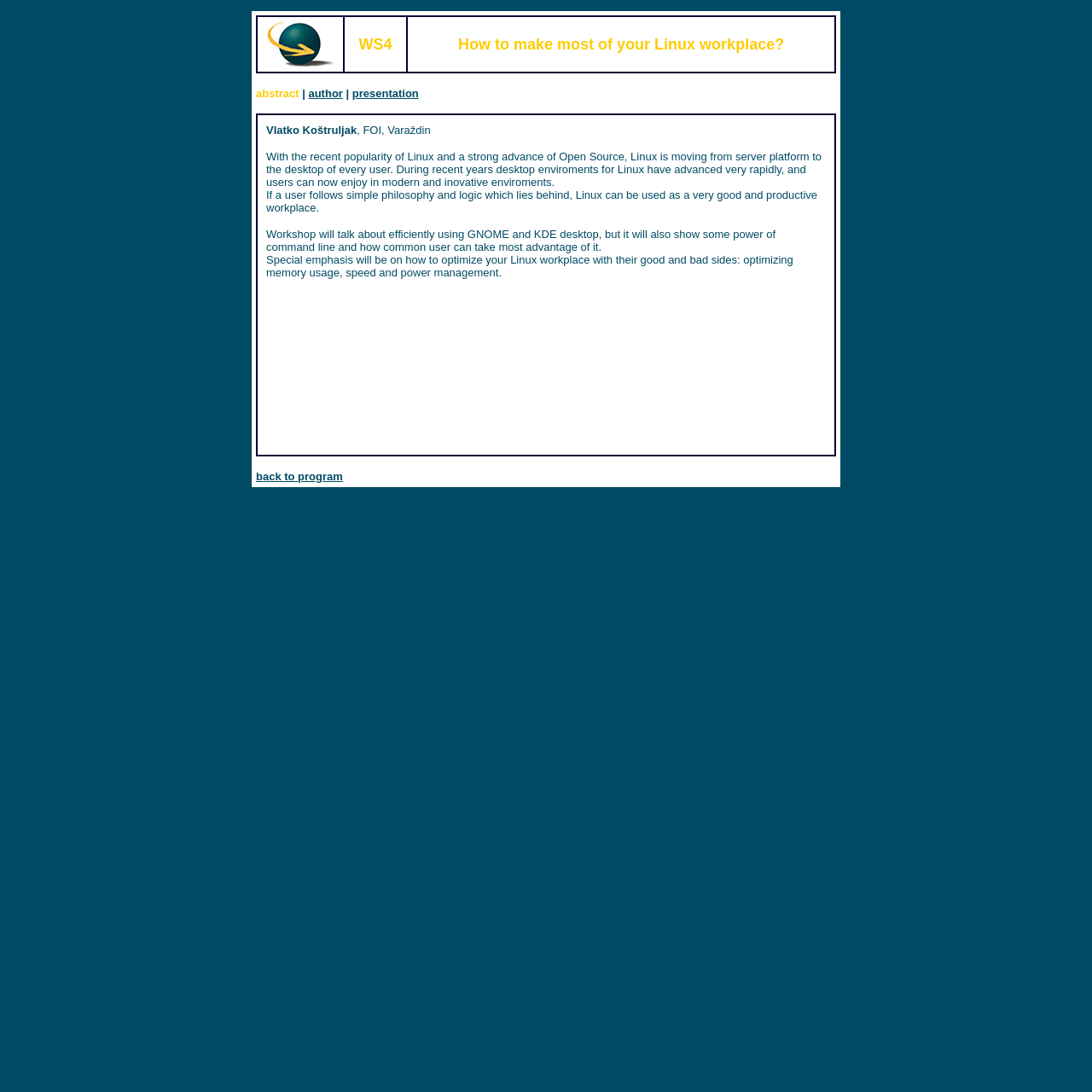Please answer the following question using a single word or phrase: 
What are the two desktop environments mentioned in the workshop?

GNOME and KDE